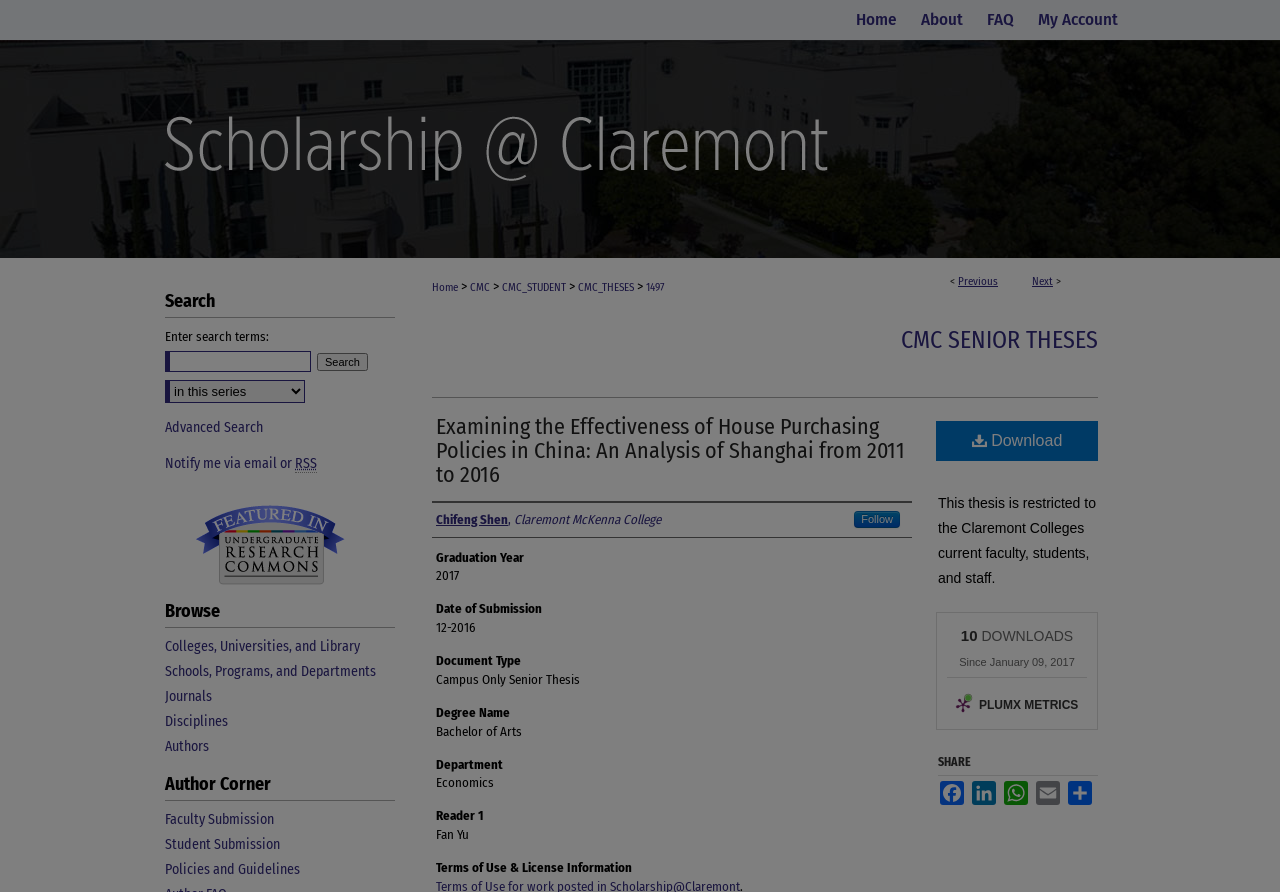How many downloads has the thesis had?
Please use the image to deliver a detailed and complete answer.

I found the number of downloads by looking at the static text element with the text '10' which is located next to the 'DOWNLOADS' text.